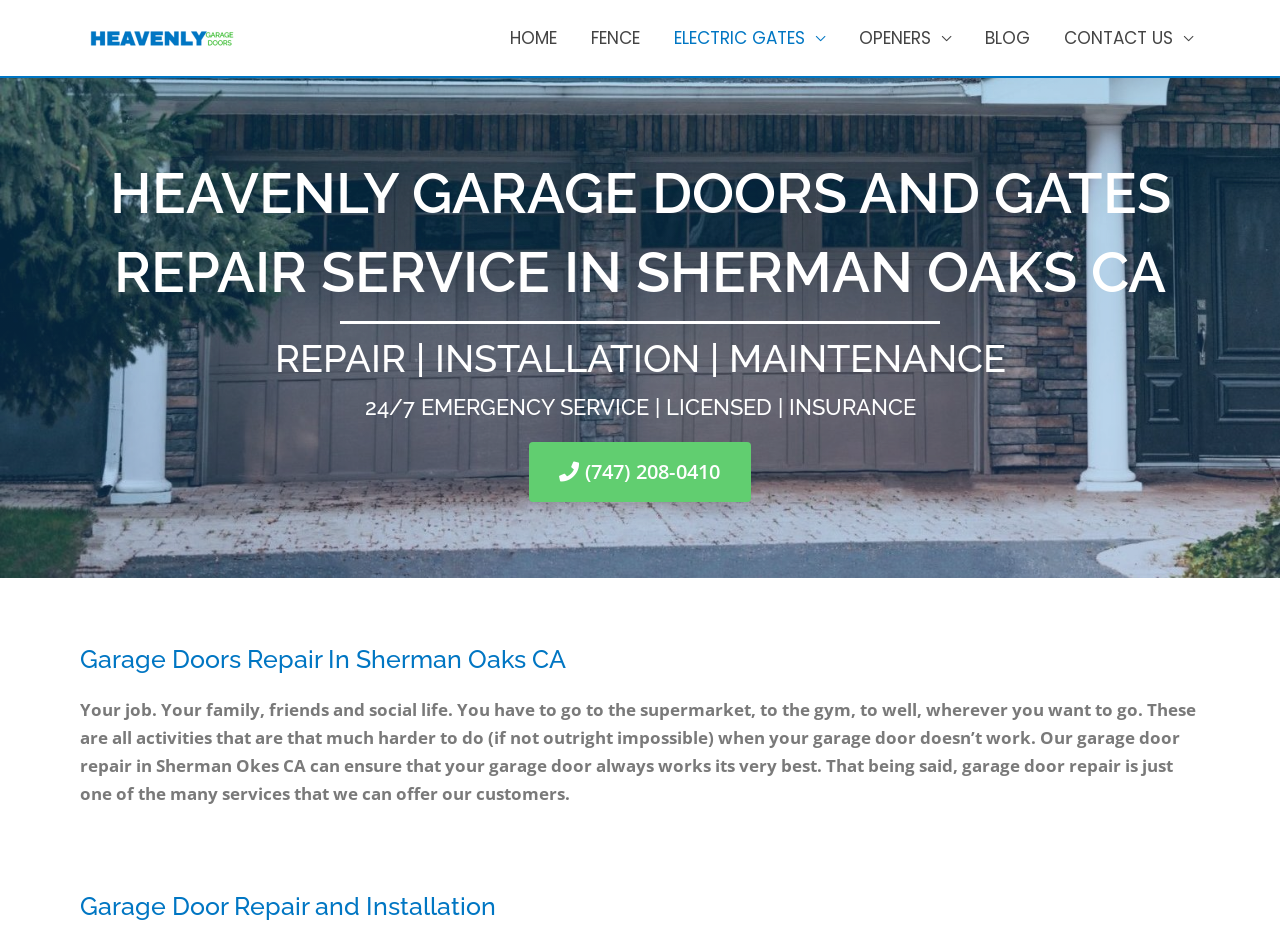Write a detailed summary of the webpage.

The webpage is about Heavenly Garage Doors and Gates Repair Service in Sherman Oaks, CA. At the top left, there is a logo with the text "heavenly garage doors" and an image of the same. Below the logo, there is a navigation menu with 6 links: HOME, FENCE, ELECTRIC GATES, OPENERS, BLOG, and CONTACT US. 

The main content of the webpage is divided into sections. The first section has a heading that reads "HEAVENLY GARAGE DOORS AND GATES REPAIR SERVICE IN SHERMAN OAKS CA" and is located at the top center of the page. Below this heading, there are two more headings: "REPAIR | INSTALLATION | MAINTENANCE" and "24/7 EMERGENCY SERVICE | LICENSED | INSURANCE". 

To the right of these headings, there is a phone number "(747) 208-0410" displayed prominently. Below these elements, there is another heading "Garage Doors Repair In Sherman Oaks CA" followed by a paragraph of text that explains the importance of a functioning garage door and how the company's garage door repair service in Sherman Oaks, CA can help. 

Finally, at the bottom of the page, there is a heading "Garage Door Repair and Installation". Overall, the webpage has a clear structure, with headings and text that provide information about the company's services and their importance.